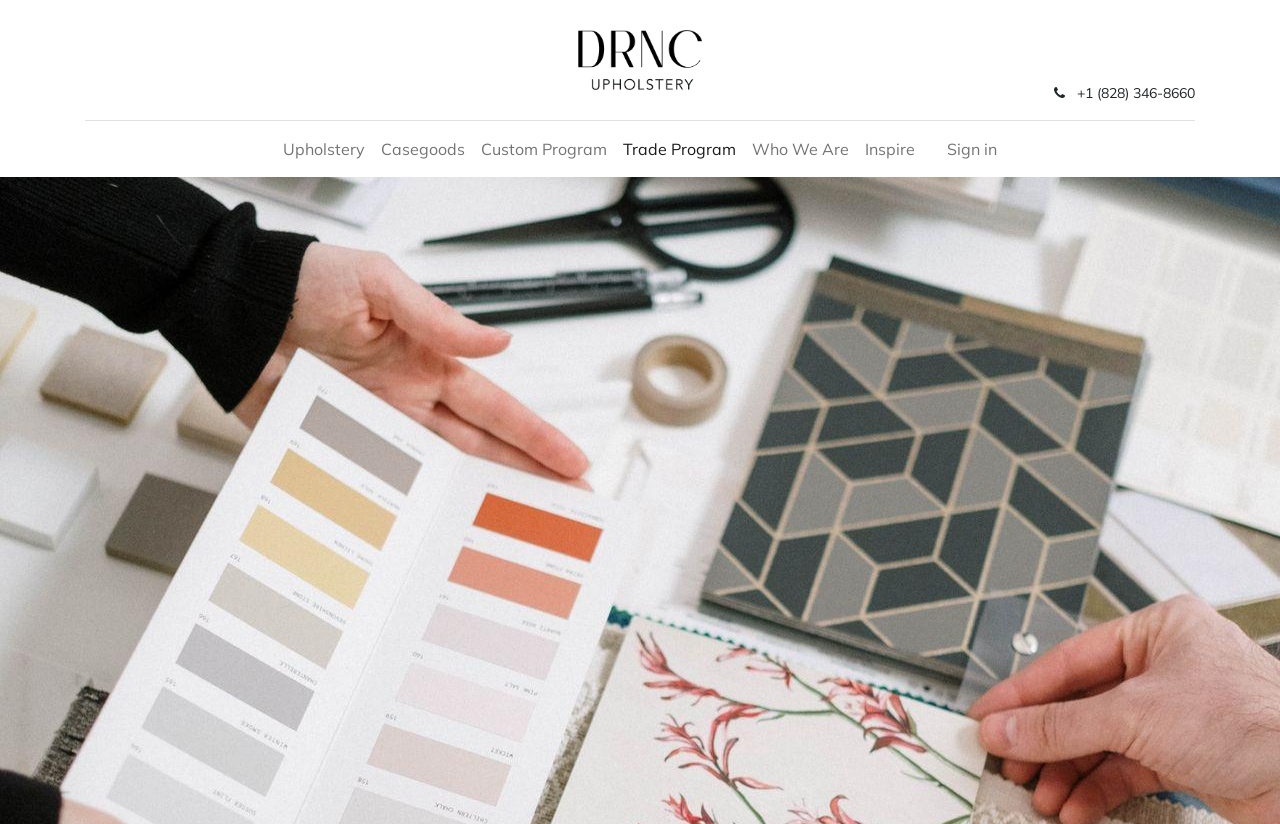What is the purpose of the separator element?
Using the image provided, answer with just one word or phrase.

To separate sections